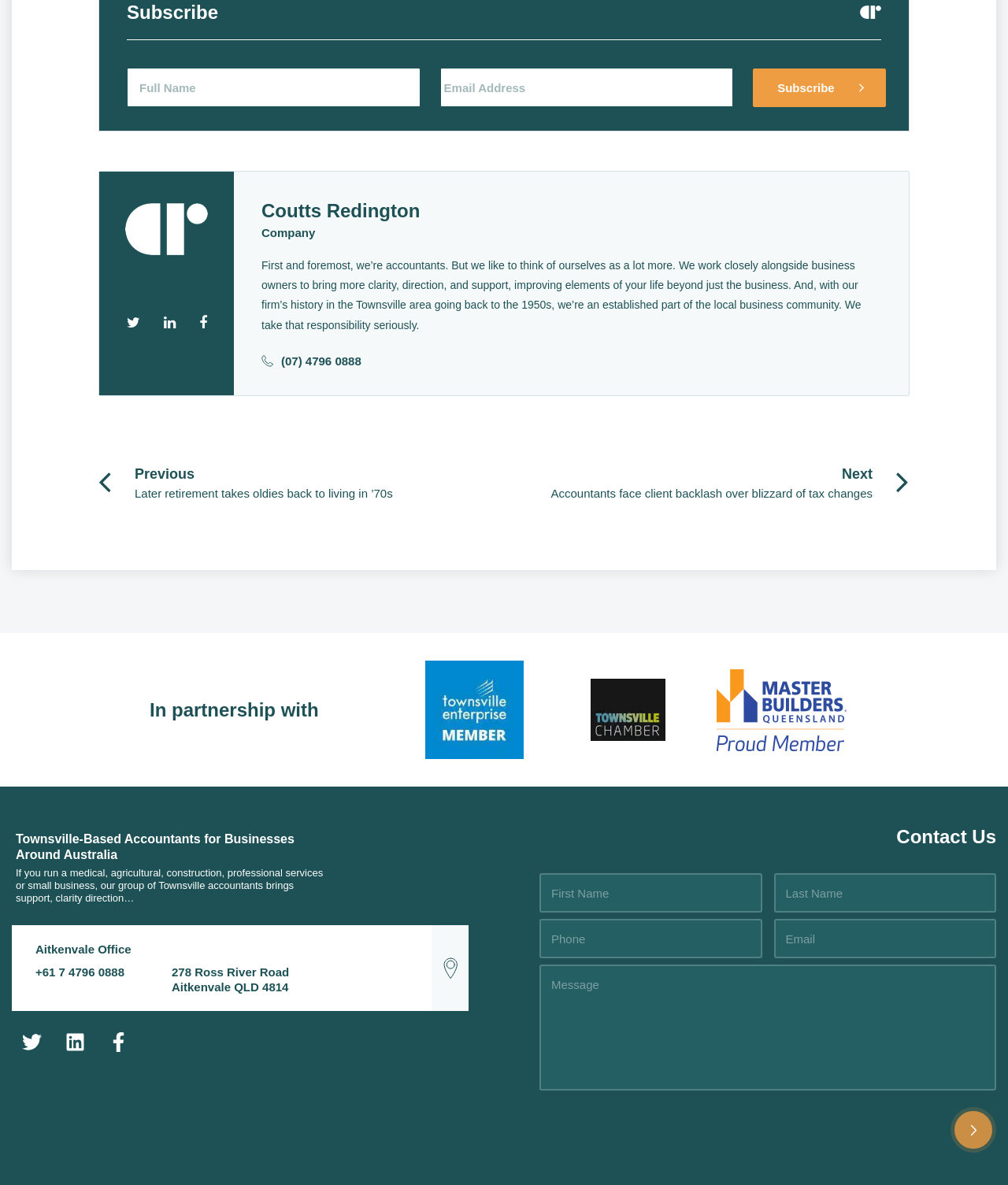Extract the bounding box coordinates of the UI element described: "name="input_3" placeholder="Email"". Provide the coordinates in the format [left, top, right, bottom] with values ranging from 0 to 1.

[0.768, 0.776, 0.988, 0.809]